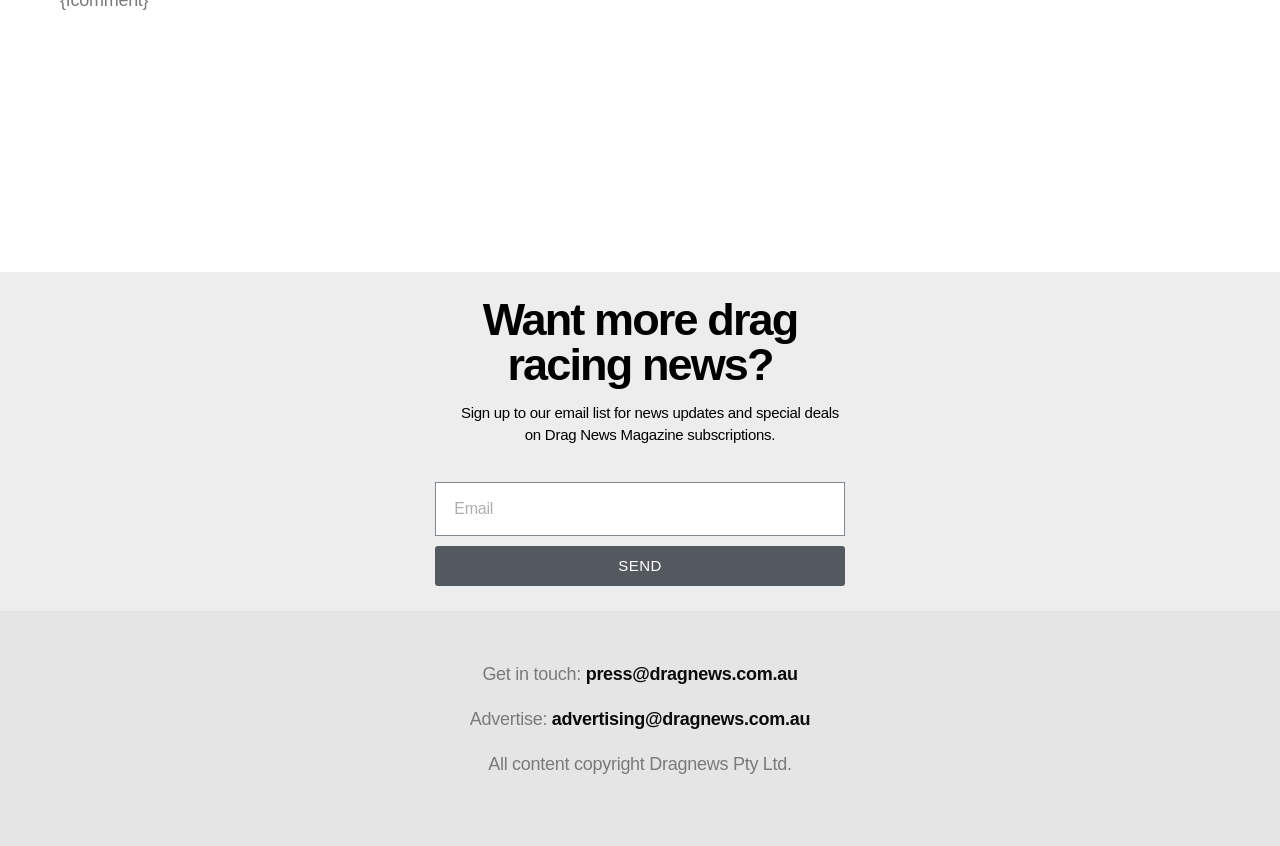Please give a succinct answer using a single word or phrase:
What is the purpose of the email list?

News updates and special deals